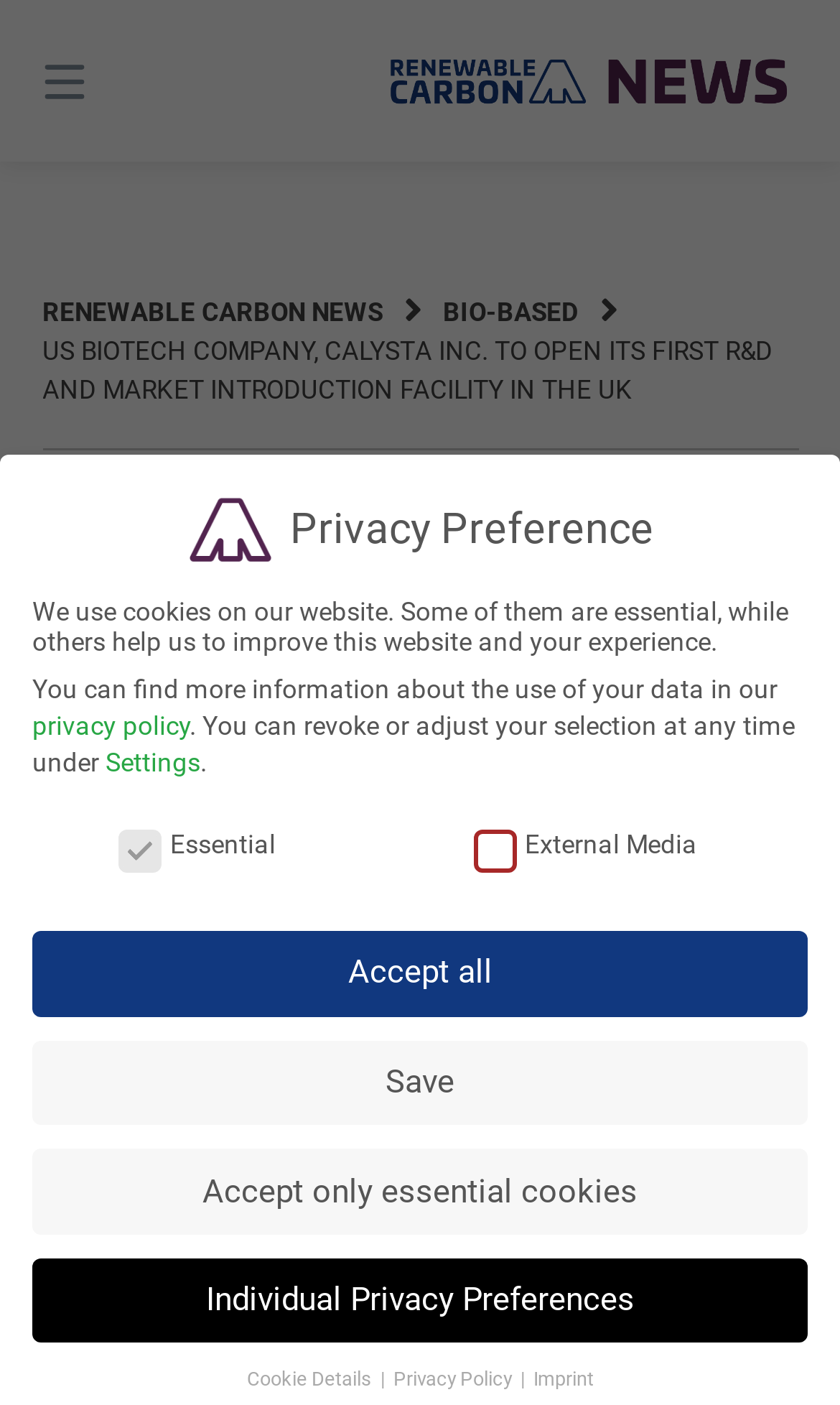Please locate the bounding box coordinates of the element's region that needs to be clicked to follow the instruction: "Go to 'Home'". The bounding box coordinates should be provided as four float numbers between 0 and 1, i.e., [left, top, right, bottom].

[0.455, 0.037, 0.95, 0.078]